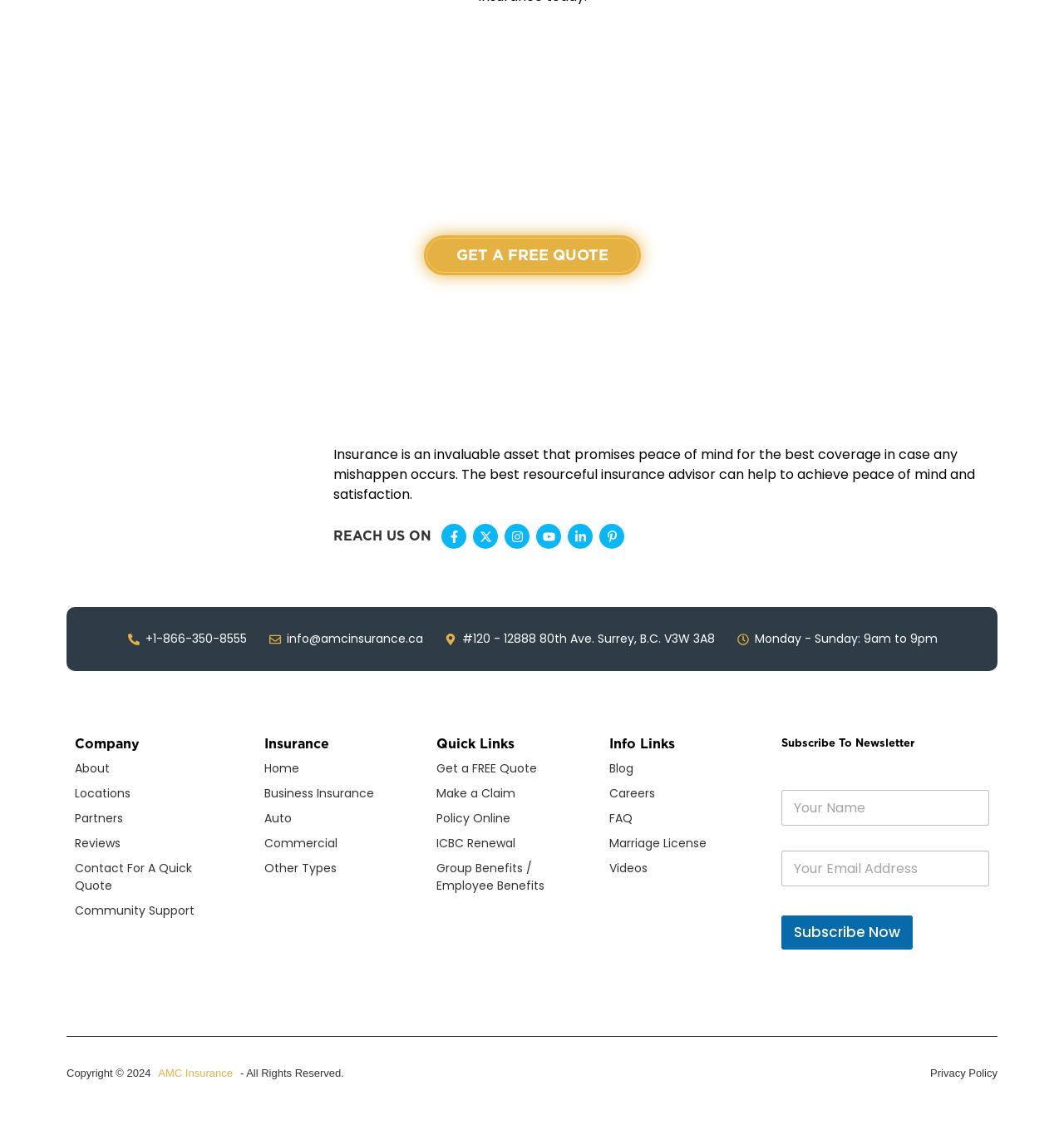Locate the bounding box coordinates of the clickable area needed to fulfill the instruction: "Subscribe to the newsletter".

[0.734, 0.81, 0.858, 0.84]